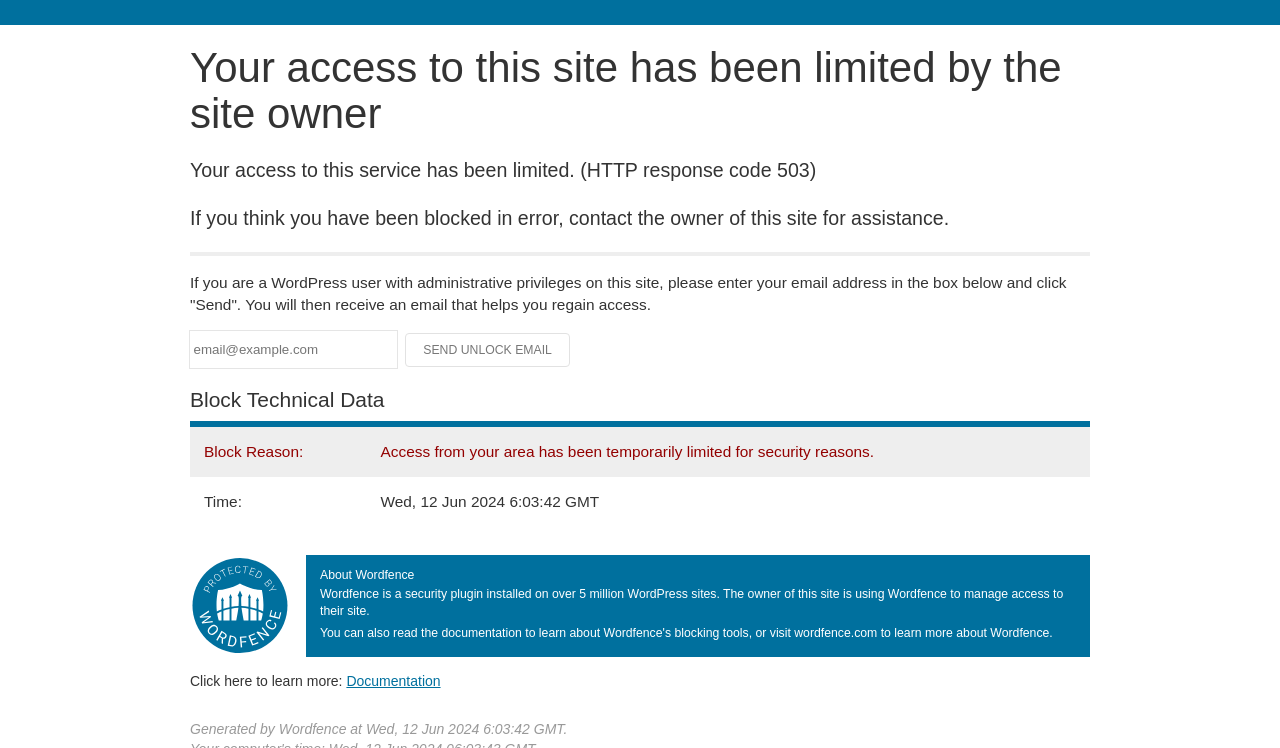Find the bounding box of the UI element described as: "Documentation". The bounding box coordinates should be given as four float values between 0 and 1, i.e., [left, top, right, bottom].

[0.271, 0.899, 0.344, 0.921]